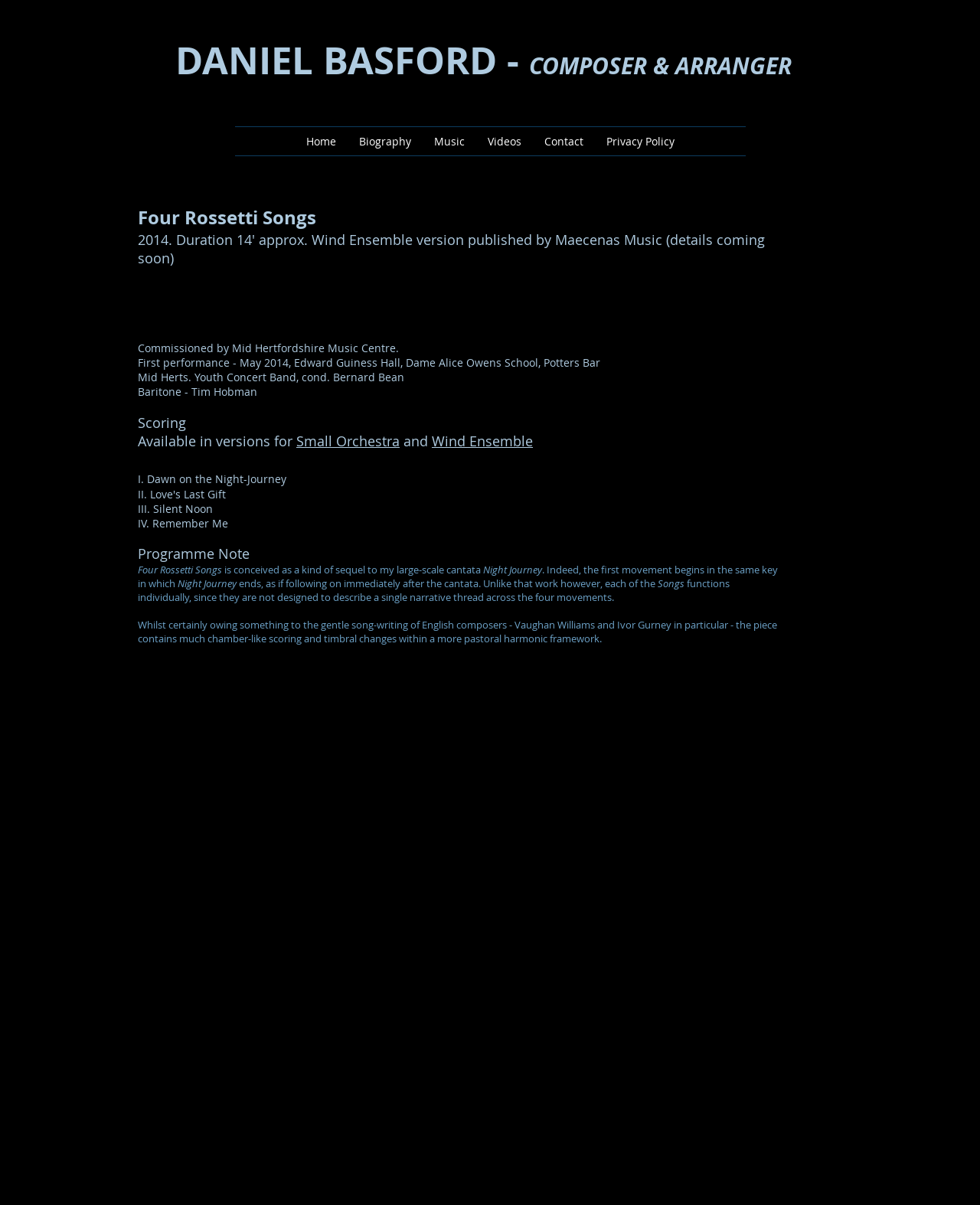Kindly determine the bounding box coordinates of the area that needs to be clicked to fulfill this instruction: "Search for a link or website".

None